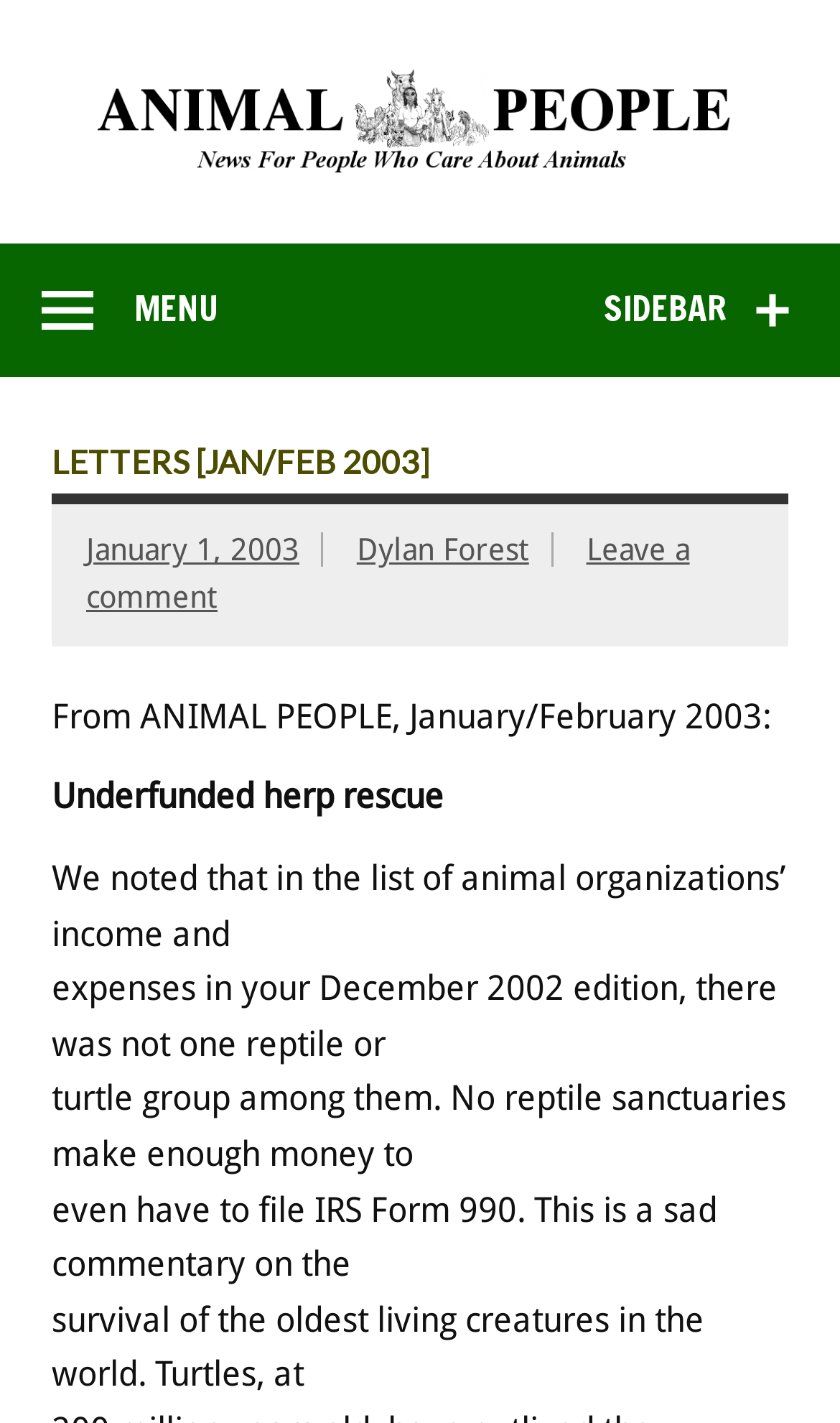Identify the primary heading of the webpage and provide its text.

LETTERS [JAN/FEB 2003]